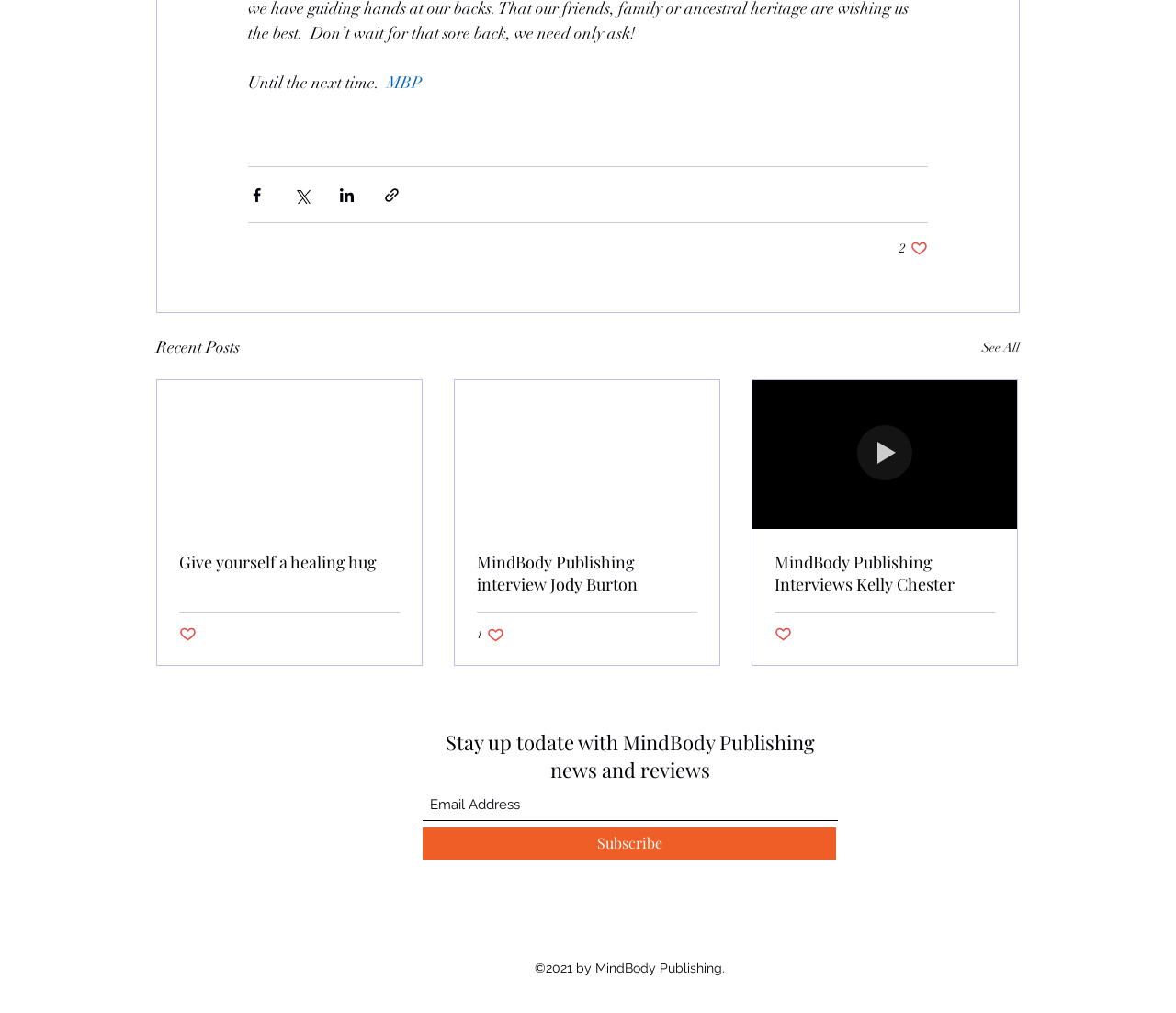Identify the coordinates of the bounding box for the element described below: "alt="en" title="English"". Return the coordinates as four float numbers between 0 and 1: [left, top, right, bottom].

None